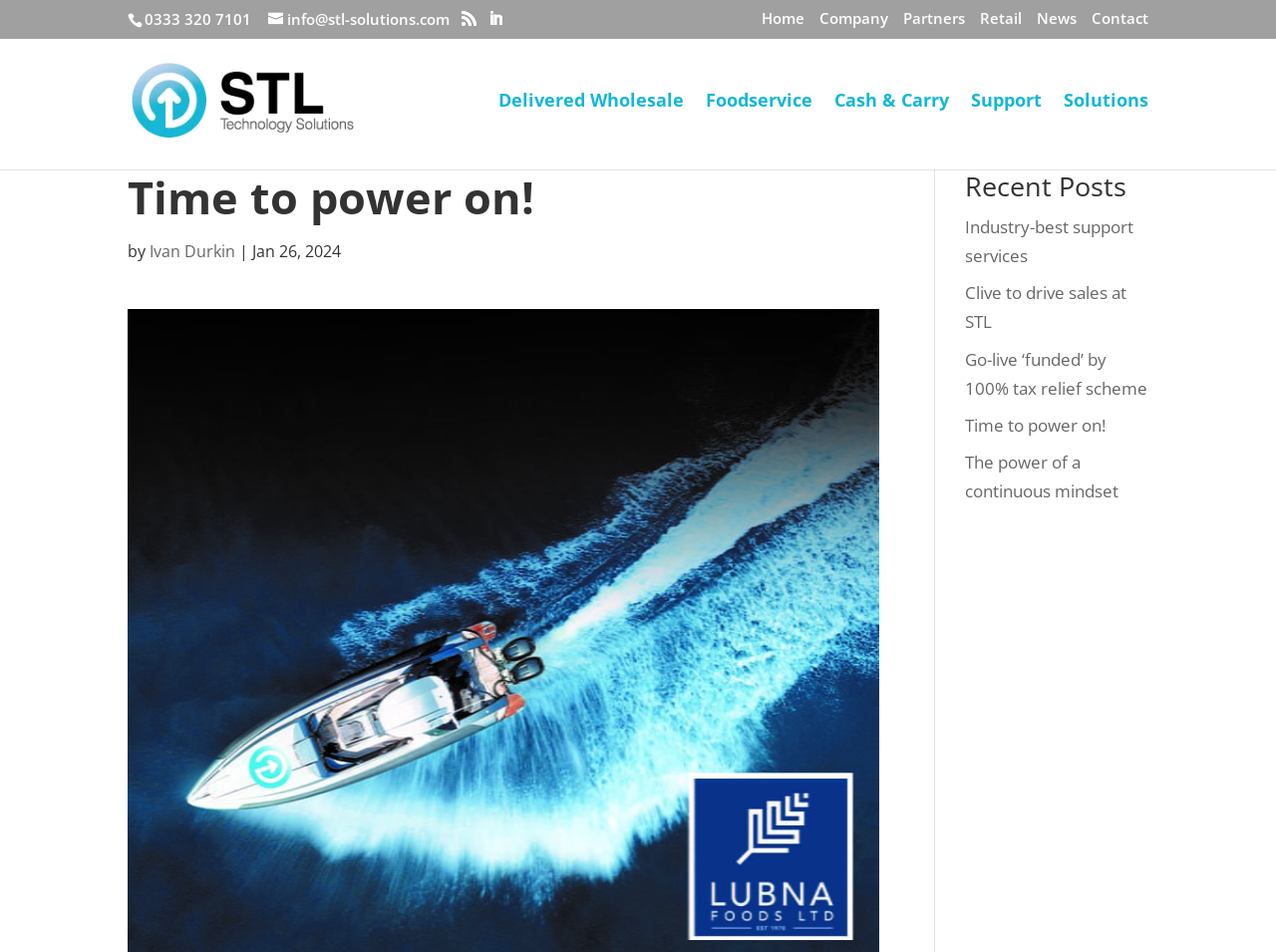Determine the bounding box coordinates of the clickable region to follow the instruction: "Send an email to the company".

[0.21, 0.01, 0.352, 0.031]